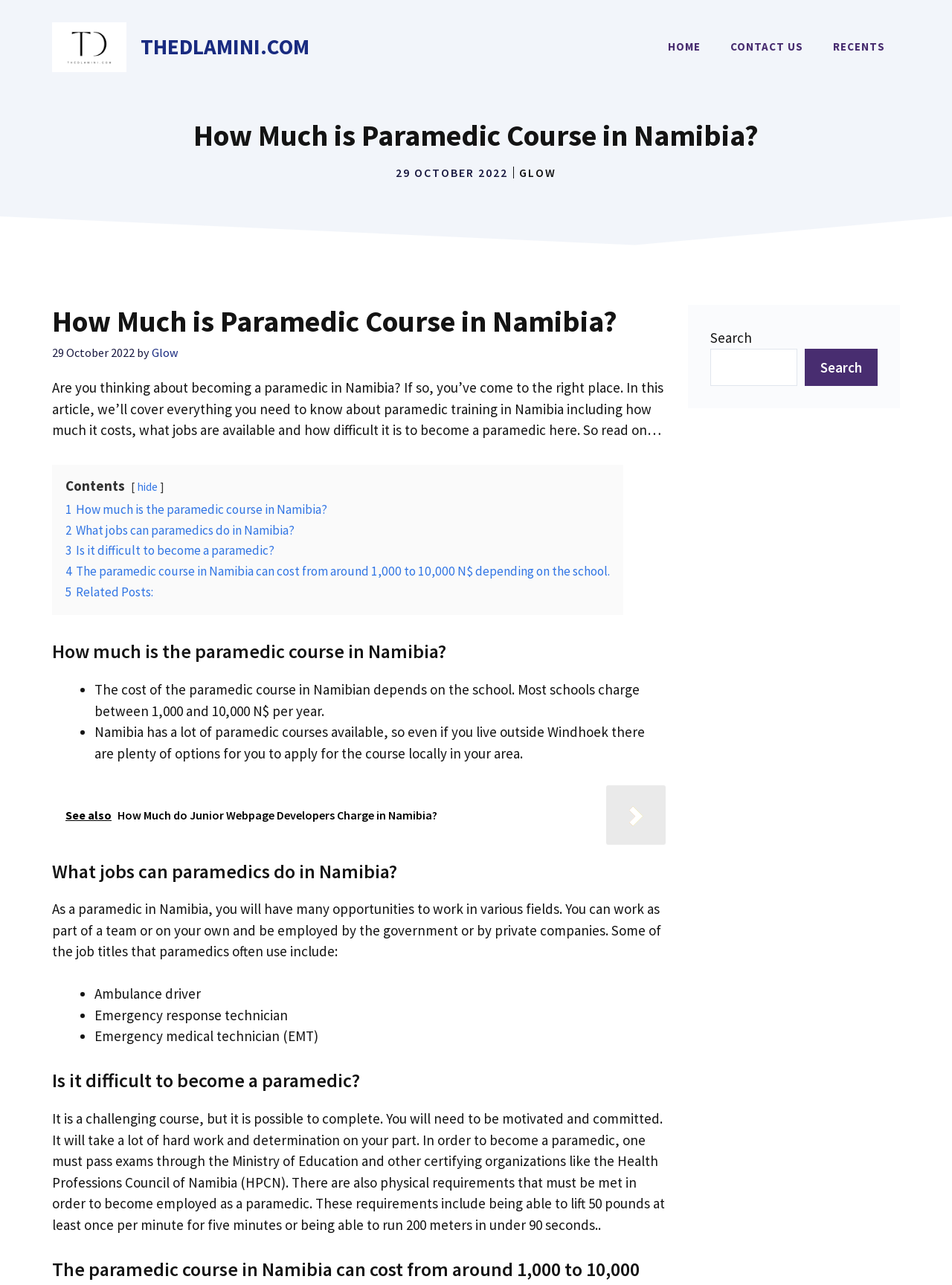What is the purpose of the paramedic course in Namibia?
Based on the screenshot, answer the question with a single word or phrase.

To work in various fields